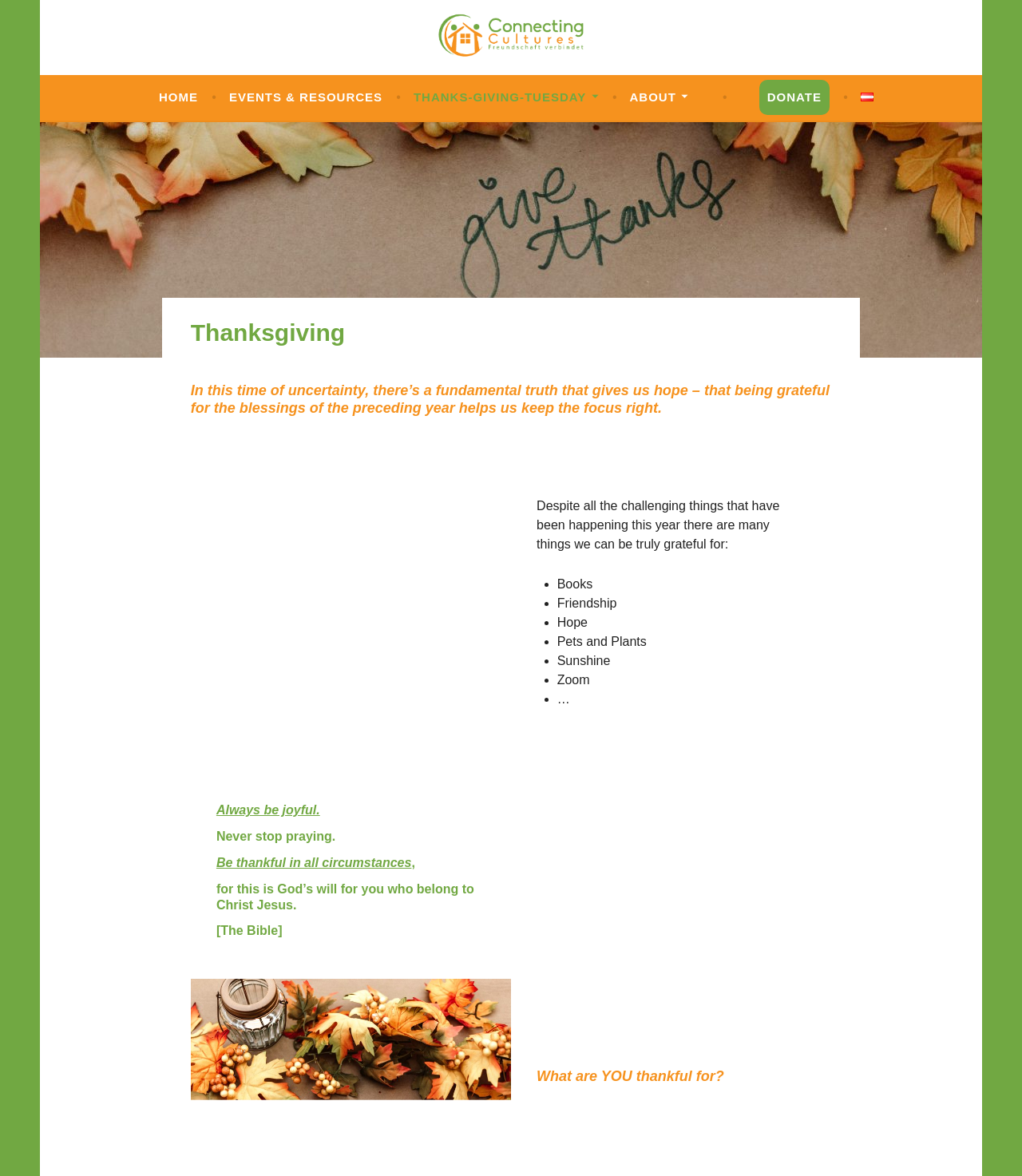Identify the bounding box coordinates of the region that needs to be clicked to carry out this instruction: "Click on the 'HOME' link". Provide these coordinates as four float numbers ranging from 0 to 1, i.e., [left, top, right, bottom].

[0.155, 0.071, 0.194, 0.095]